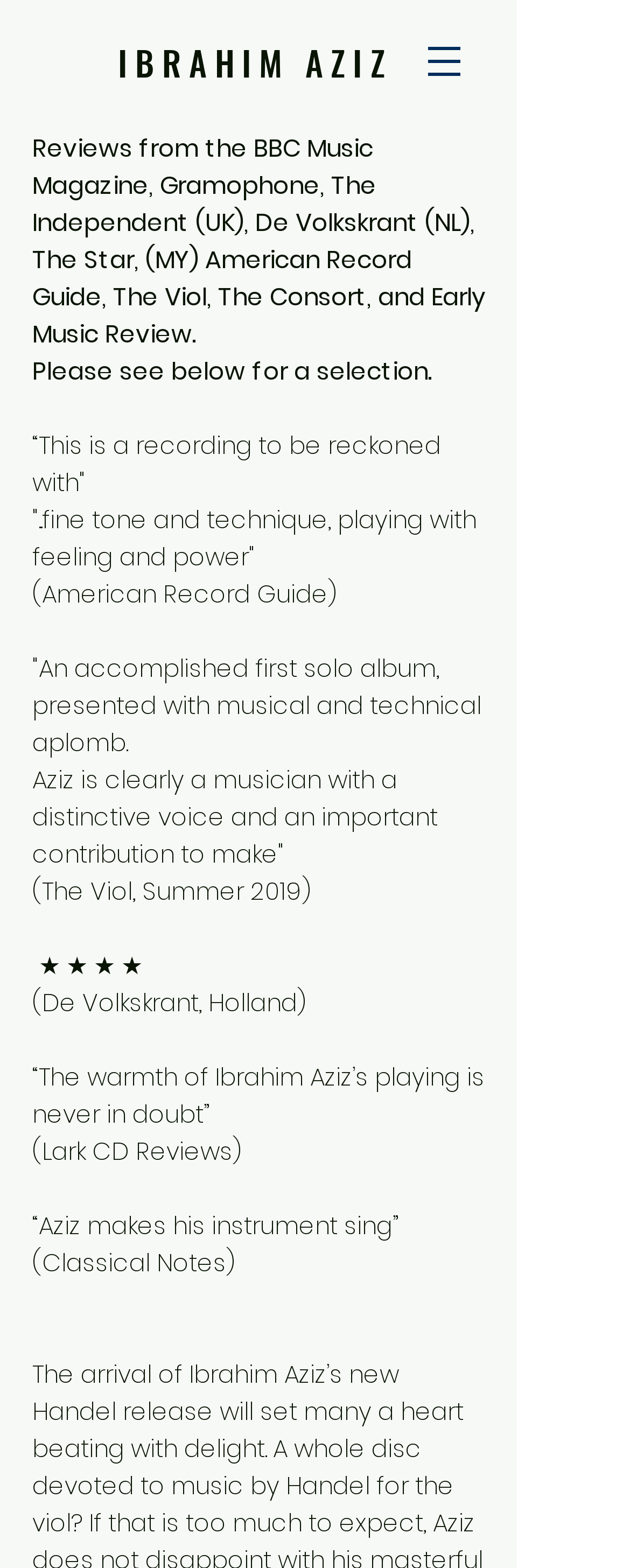Give a detailed account of the webpage.

The webpage is a personal review page for Ibrahim Aziz, featuring a collection of reviews and quotes from various music publications. At the top, there is a large heading with the name "IBRAHIM AZIZ" centered on the page. Below this, there is a navigation menu labeled "Site" with a dropdown button and an accompanying image.

The main content of the page is divided into sections, with headings that introduce the reviews. The first heading reads "Reviews from the BBC Music Magazine, Gramophone, The Independent (UK), De Volkskrant (NL), The Star, (MY) American Record Guide, The Viol, The Consort, and Early Music Review." This is followed by a subheading "Please see below for a selection." 

Below these headings, there are several quotes and reviews from various music publications, including the American Record Guide, The Viol, De Volkskrant, and others. These quotes are presented in a vertical list, with each quote separated by a small gap. The quotes are attributed to their respective publications, with the publication names listed below each quote. There are also some ratings and symbols, such as ★ ★ ★ ★, scattered throughout the quotes.

Overall, the page has a simple and clean layout, with a focus on showcasing Ibrahim Aziz's reviews and accolades from the music industry.